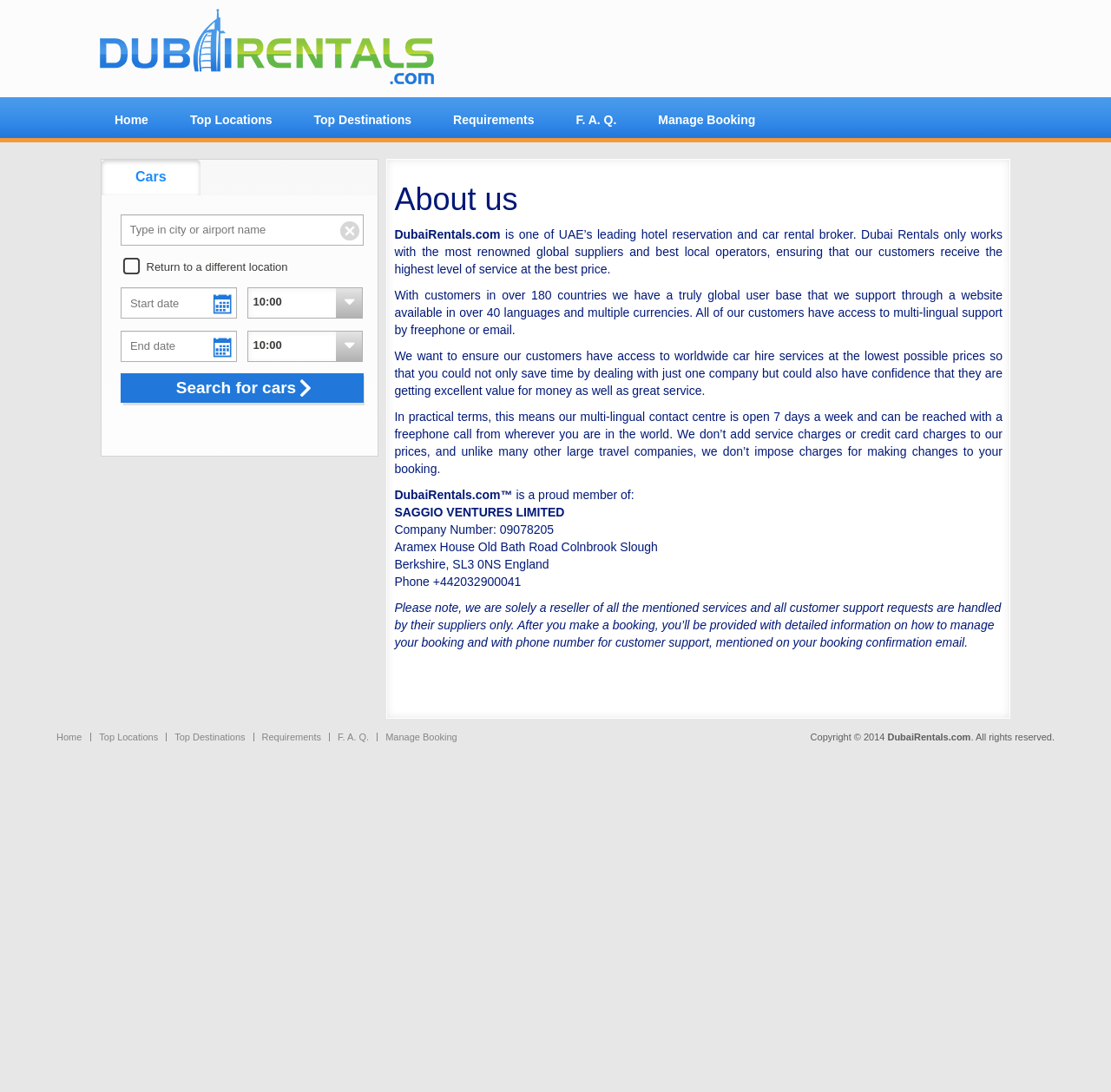Explain the webpage in detail.

The webpage is about Dubai Rentals, a hotel booking and car rental service. At the top, there is a navigation menu with links to "Home", "Top Locations", "Top Destinations", "Requirements", "F. A. Q.", and "Manage Booking". Below the navigation menu, there is a heading "About us" followed by a brief description of Dubai Rentals, stating that it is a leading hotel reservation and car rental broker that works with renowned global suppliers and local operators to provide high-quality services at competitive prices.

The page then describes the company's global presence, multilingual support, and customer-centric approach. There is a section that outlines the benefits of using Dubai Rentals, including access to worldwide car hire services at low prices, multilingual support, and no additional charges for changes to bookings.

On the left side of the page, there is a search form with fields to input city or airport name, start date, and end date, along with a "Search for cars" button. Above the search form, there is a link to "Cars".

At the bottom of the page, there is a footer section with links to "Home", "Top Locations", "Top Destinations", "Requirements", "F. A. Q.", and "Manage Booking", as well as a copyright notice and a statement that all rights are reserved.